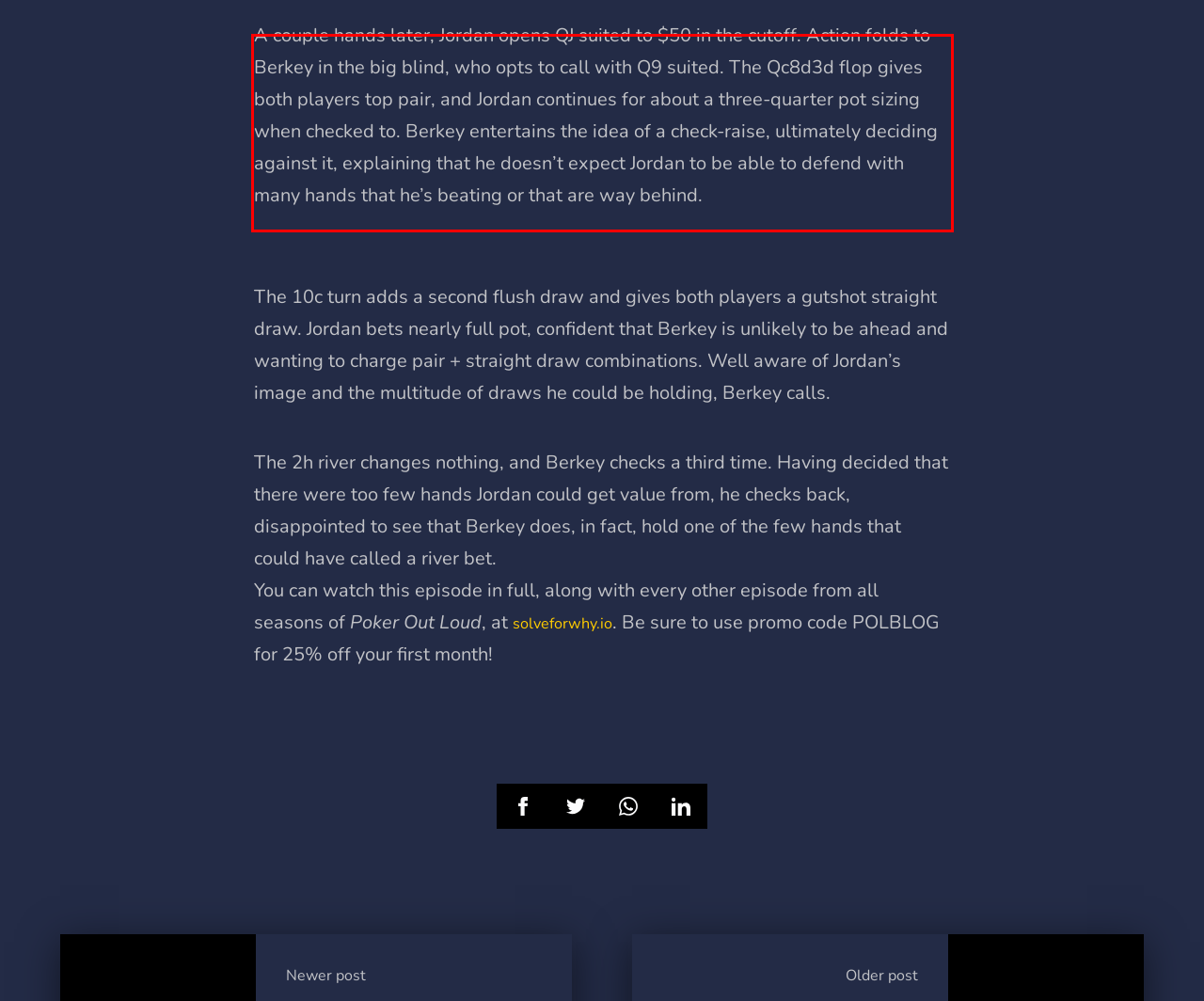Given a screenshot of a webpage with a red bounding box, extract the text content from the UI element inside the red bounding box.

A couple hands later, Jordan opens QJ suited to $50 in the cutoff. Action folds to Berkey in the big blind, who opts to call with Q9 suited. The Qc8d3d flop gives both players top pair, and Jordan continues for about a three-quarter pot sizing when checked to. Berkey entertains the idea of a check-raise, ultimately deciding against it, explaining that he doesn’t expect Jordan to be able to defend with many hands that he’s beating or that are way behind.